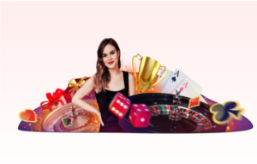What emotions does the composition evoke?
Provide a fully detailed and comprehensive answer to the question.

The caption states that the arrangement includes decorative elements such as trophies and festive gifts, which evokes a sense of excitement and celebration, highlighting the thrill of gaming and the potential for rewards.